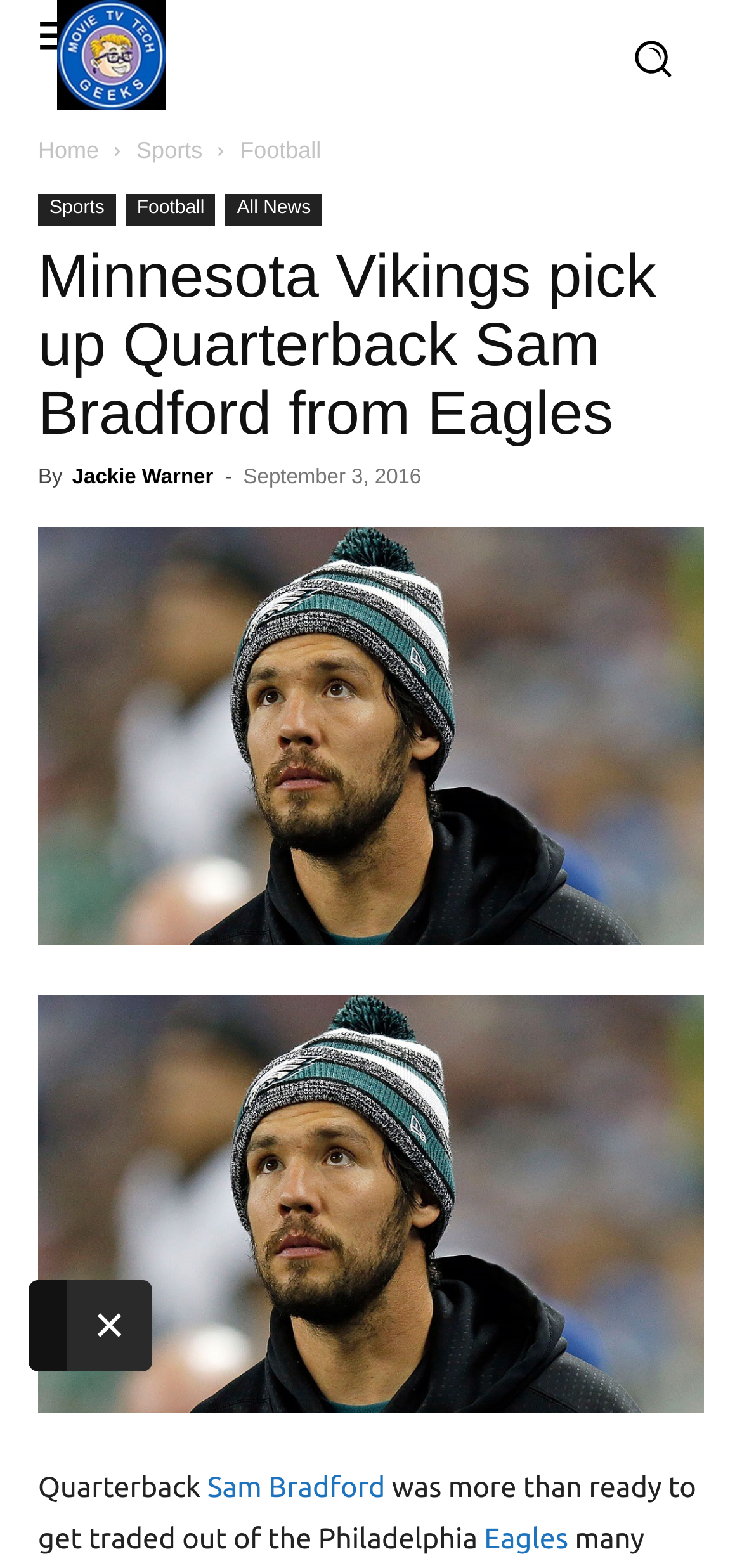What is the name of the quarterback mentioned in the article? Look at the image and give a one-word or short phrase answer.

Sam Bradford